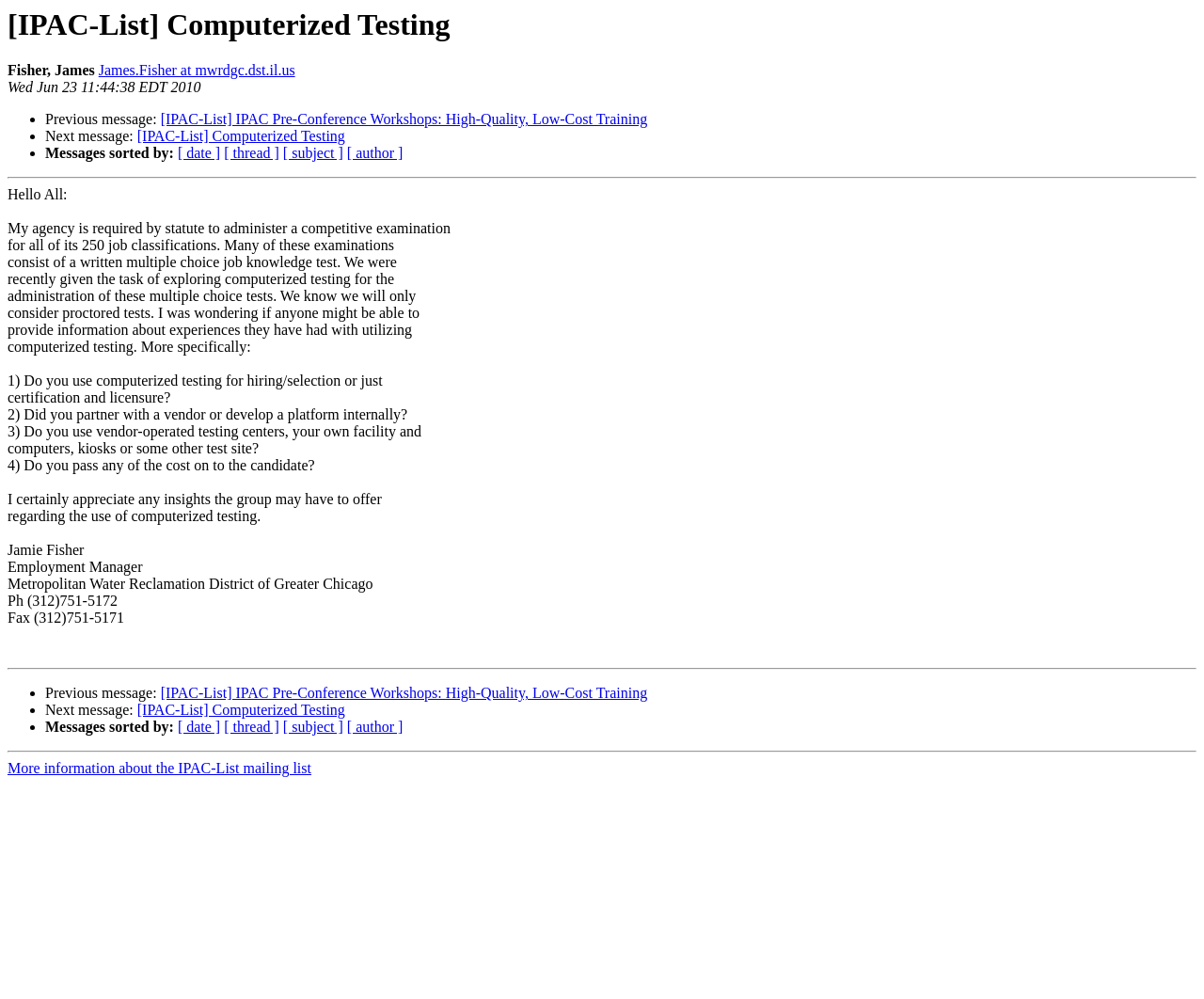Given the description "[ thread ]", determine the bounding box of the corresponding UI element.

[0.186, 0.72, 0.232, 0.736]